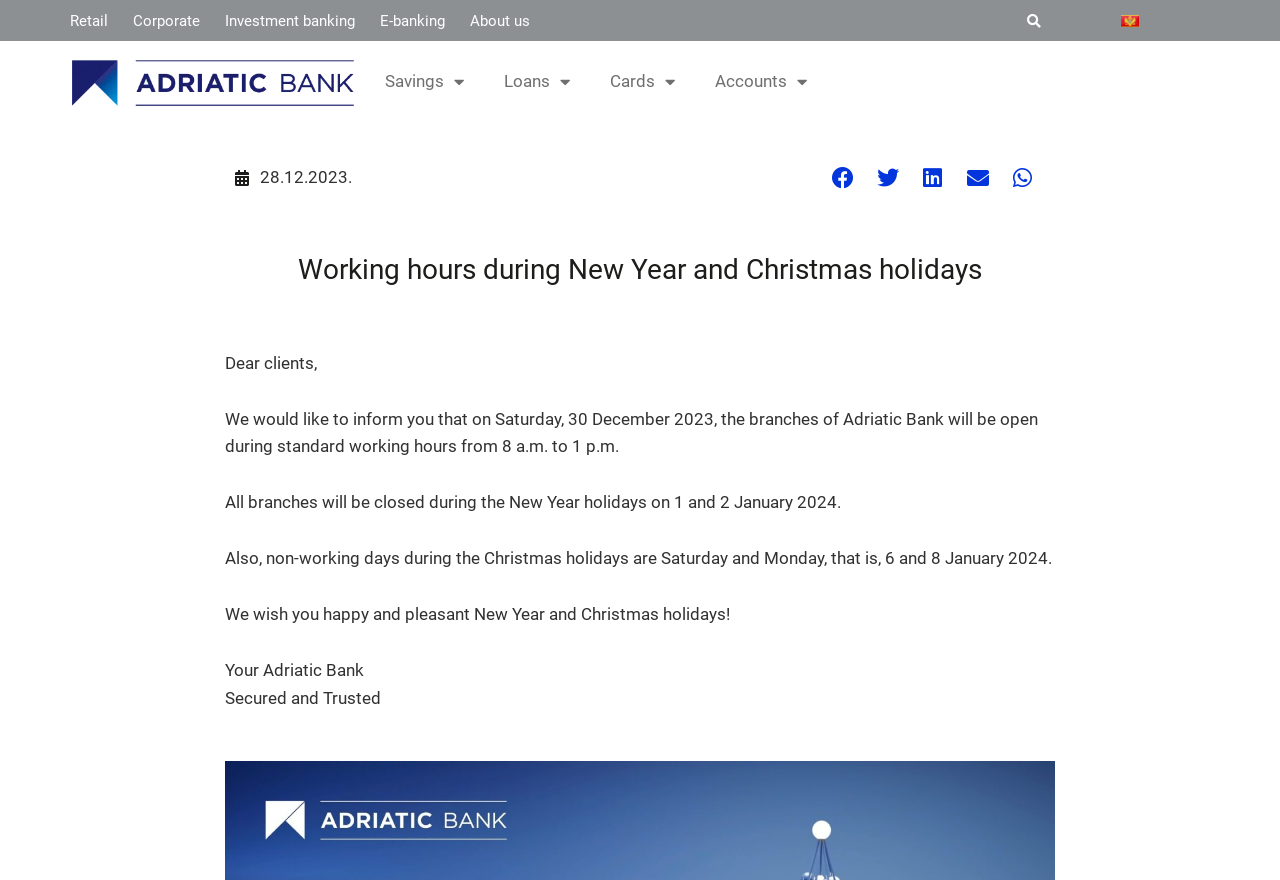Please determine the bounding box coordinates of the element's region to click in order to carry out the following instruction: "Search for something". The coordinates should be four float numbers between 0 and 1, i.e., [left, top, right, bottom].

[0.772, 0.008, 0.845, 0.039]